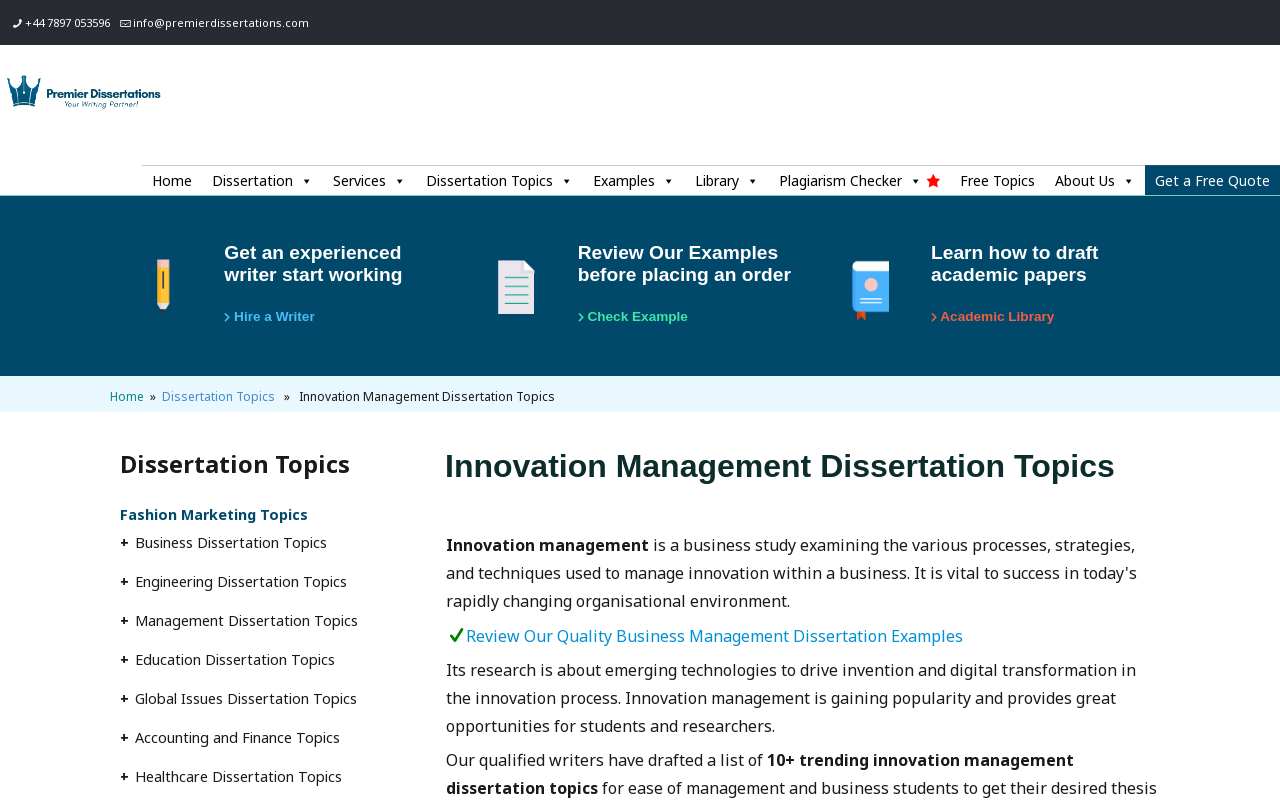What is the title of the second heading on the webpage? Examine the screenshot and reply using just one word or a brief phrase.

Dissertation Topics